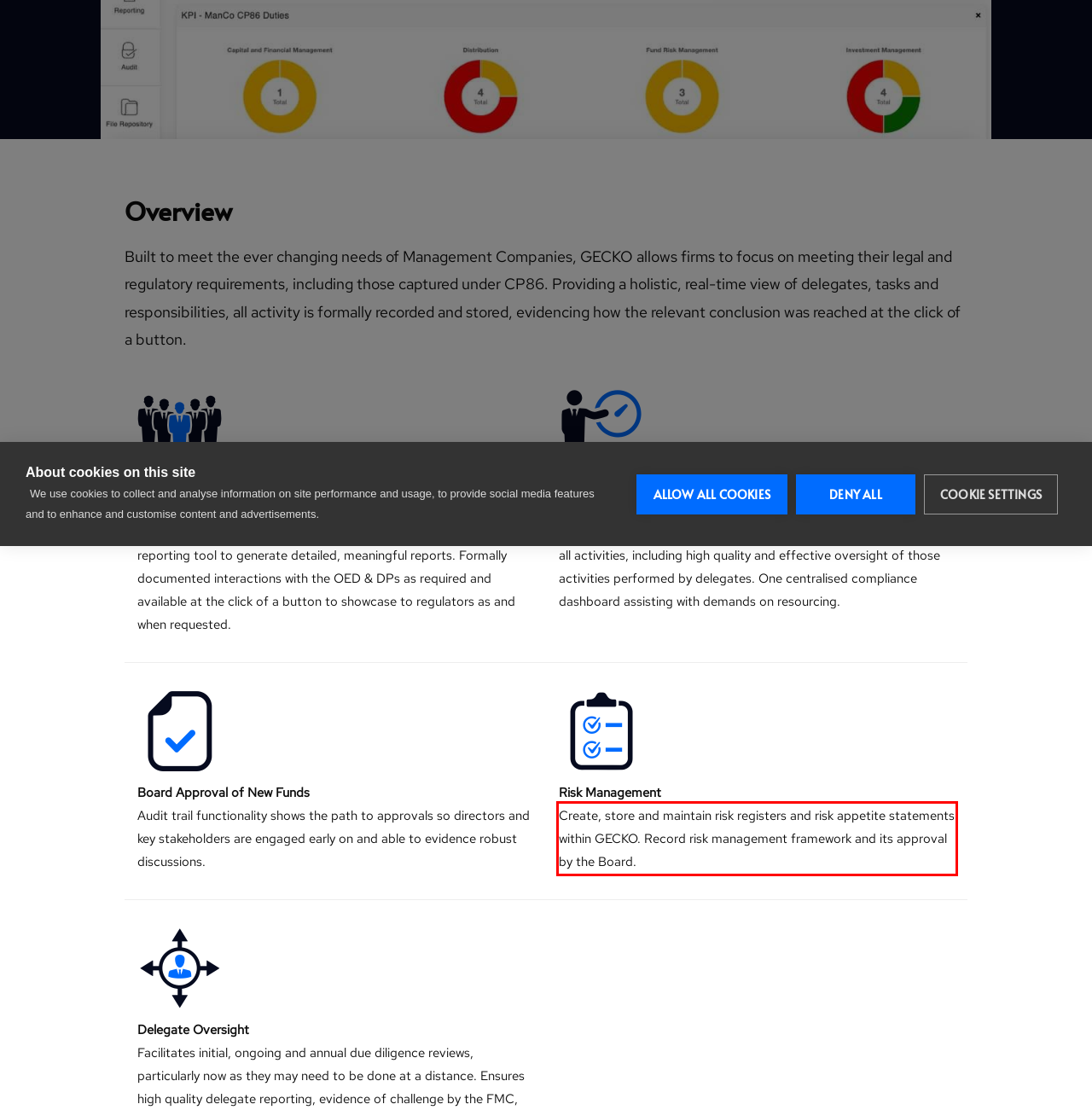You are presented with a screenshot containing a red rectangle. Extract the text found inside this red bounding box.

Create, store and maintain risk registers and risk appetite statements within GECKO. Record risk management framework and its approval by the Board.